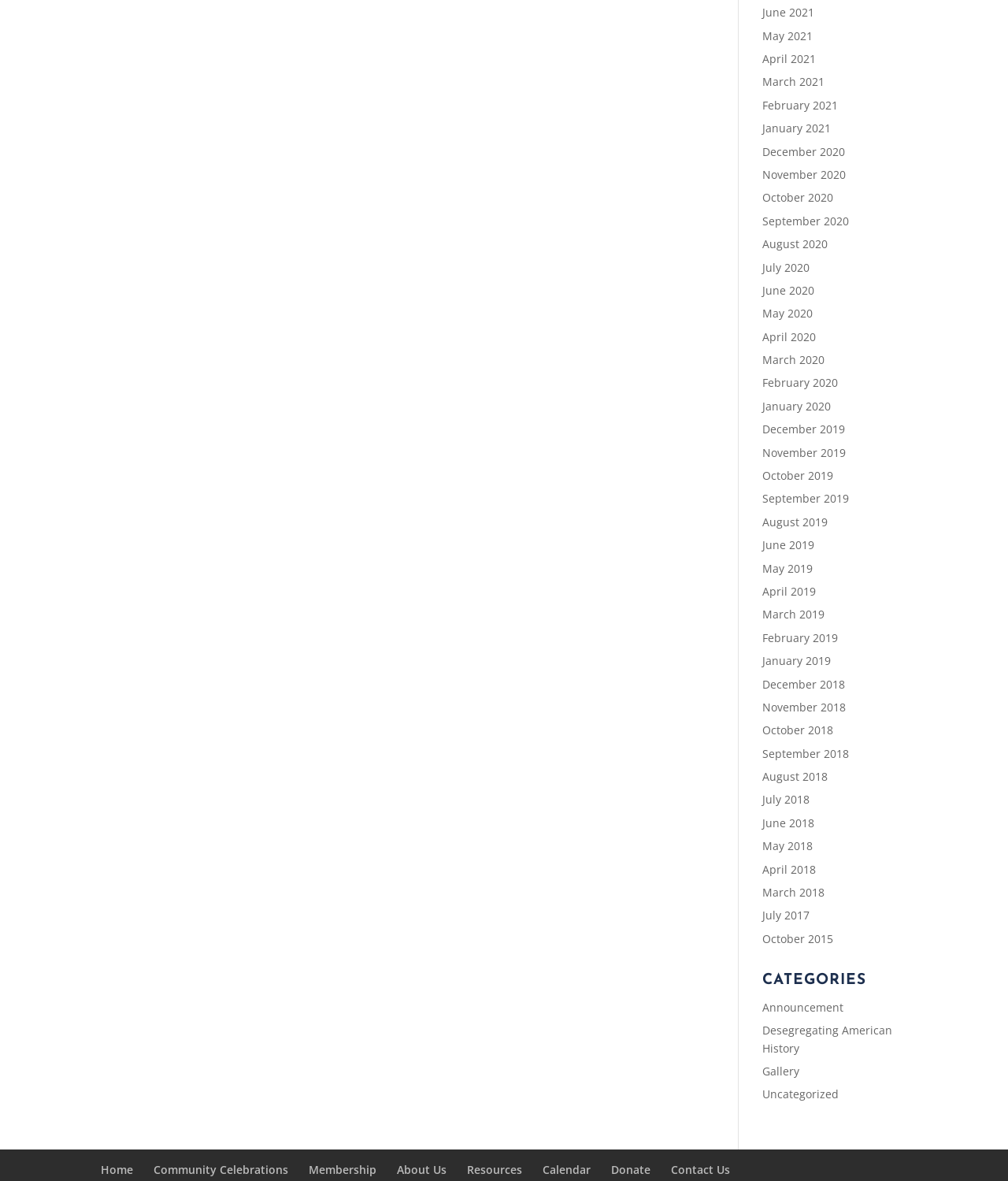How many categories are listed?
Please answer the question with a detailed and comprehensive explanation.

I counted the number of links under the 'CATEGORIES' heading and found that there are 5 categories listed: Announcement, Desegregating American History, Gallery, and Uncategorized.